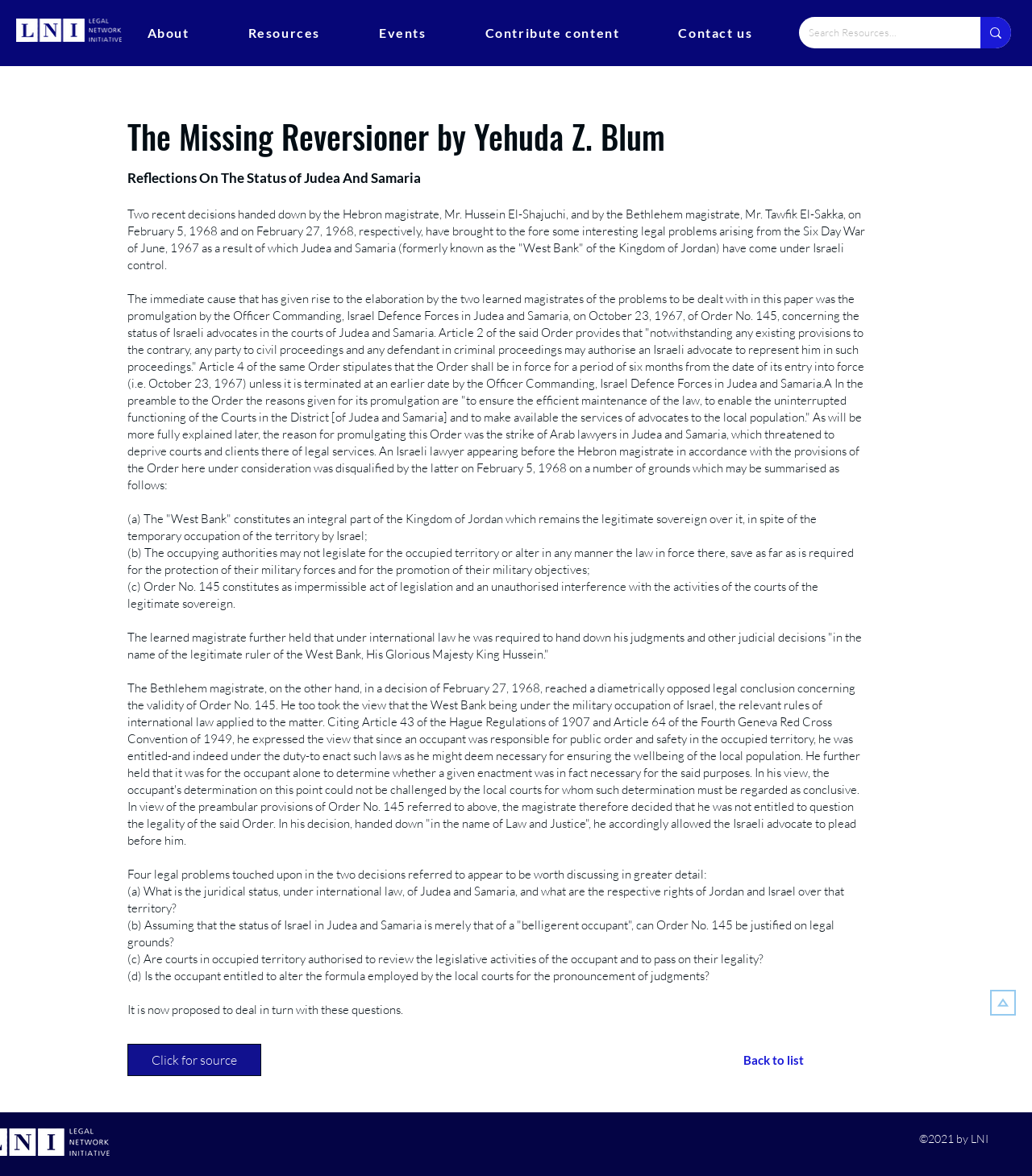What is the text of the webpage's headline?

The Missing Reversioner by Yehuda Z. Blum